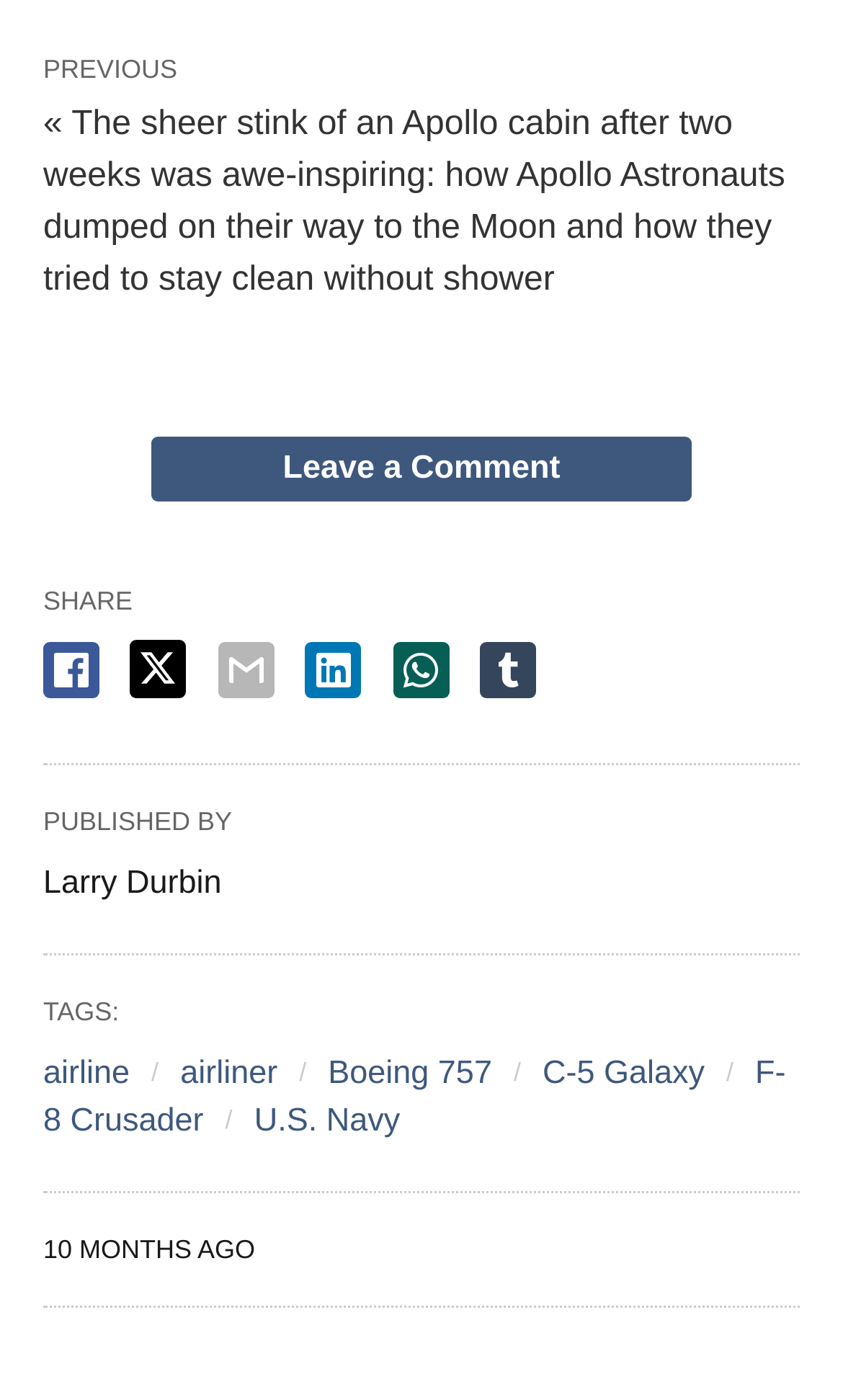What are the tags related to the article?
We need a detailed and exhaustive answer to the question. Please elaborate.

The tags related to the article can be found by looking at the 'TAGS:' section, which is located below the author's name. The tags are listed as links, including 'airline', 'airliner', 'Boeing 757', 'C-5 Galaxy', 'F-8 Crusader', and 'U.S. Navy'.